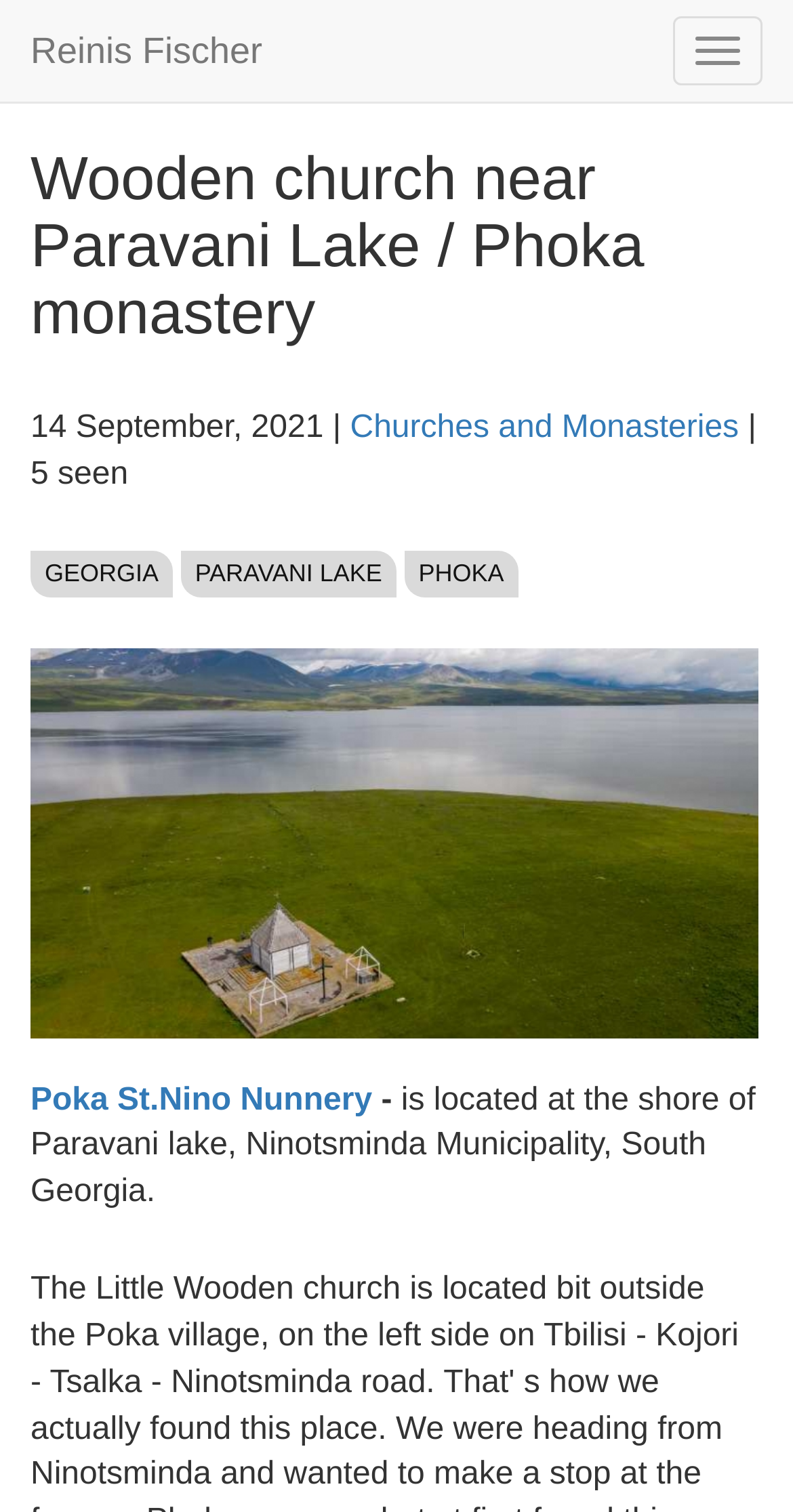What is the name of the nunnery mentioned?
From the image, respond using a single word or phrase.

Poka St.Nino Nunnery